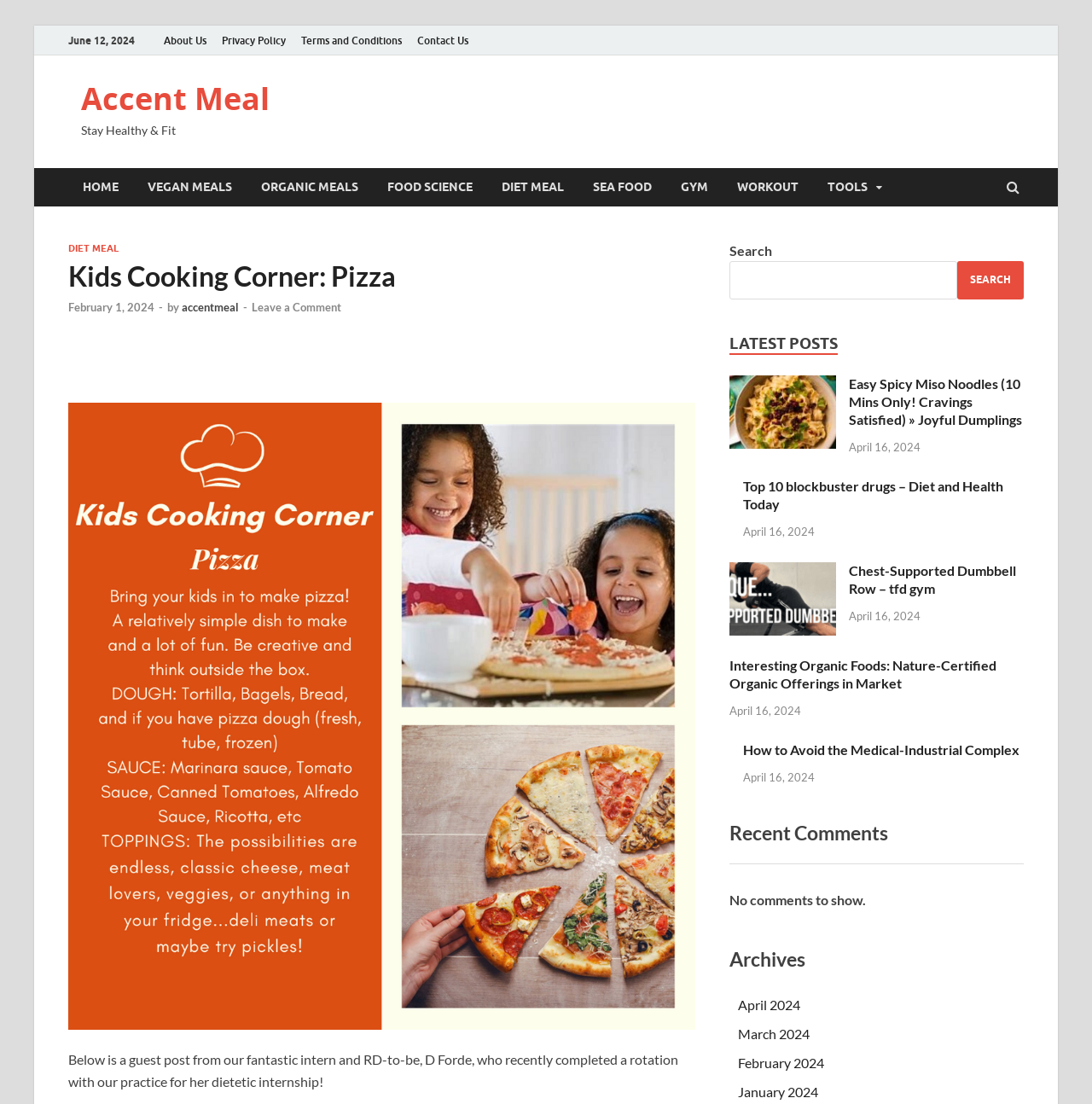What is the name of the intern who wrote a guest post?
Use the screenshot to answer the question with a single word or phrase.

D Forde